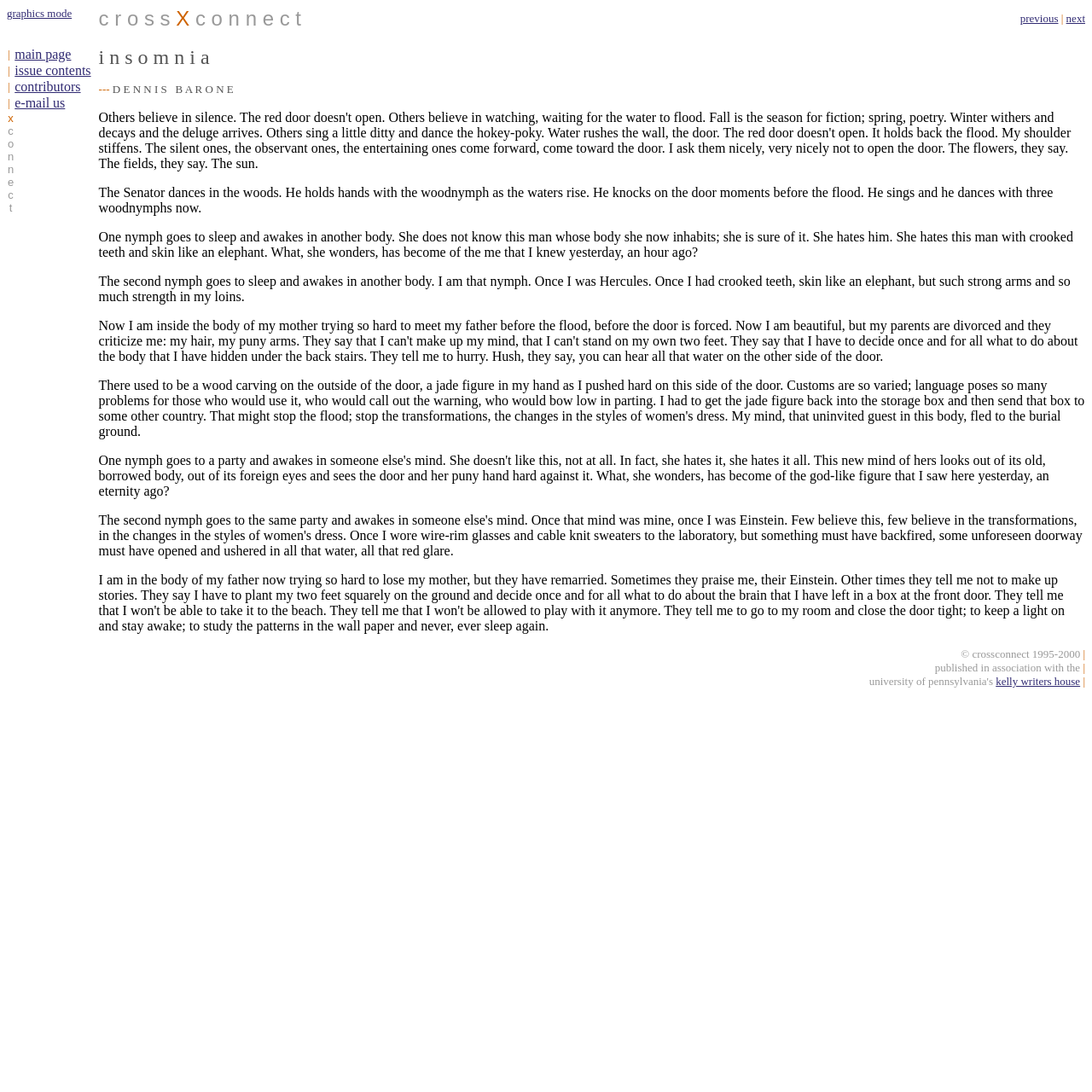Given the webpage screenshot and the description, determine the bounding box coordinates (top-left x, top-left y, bottom-right x, bottom-right y) that define the location of the UI element matching this description: issue contents

[0.013, 0.058, 0.083, 0.071]